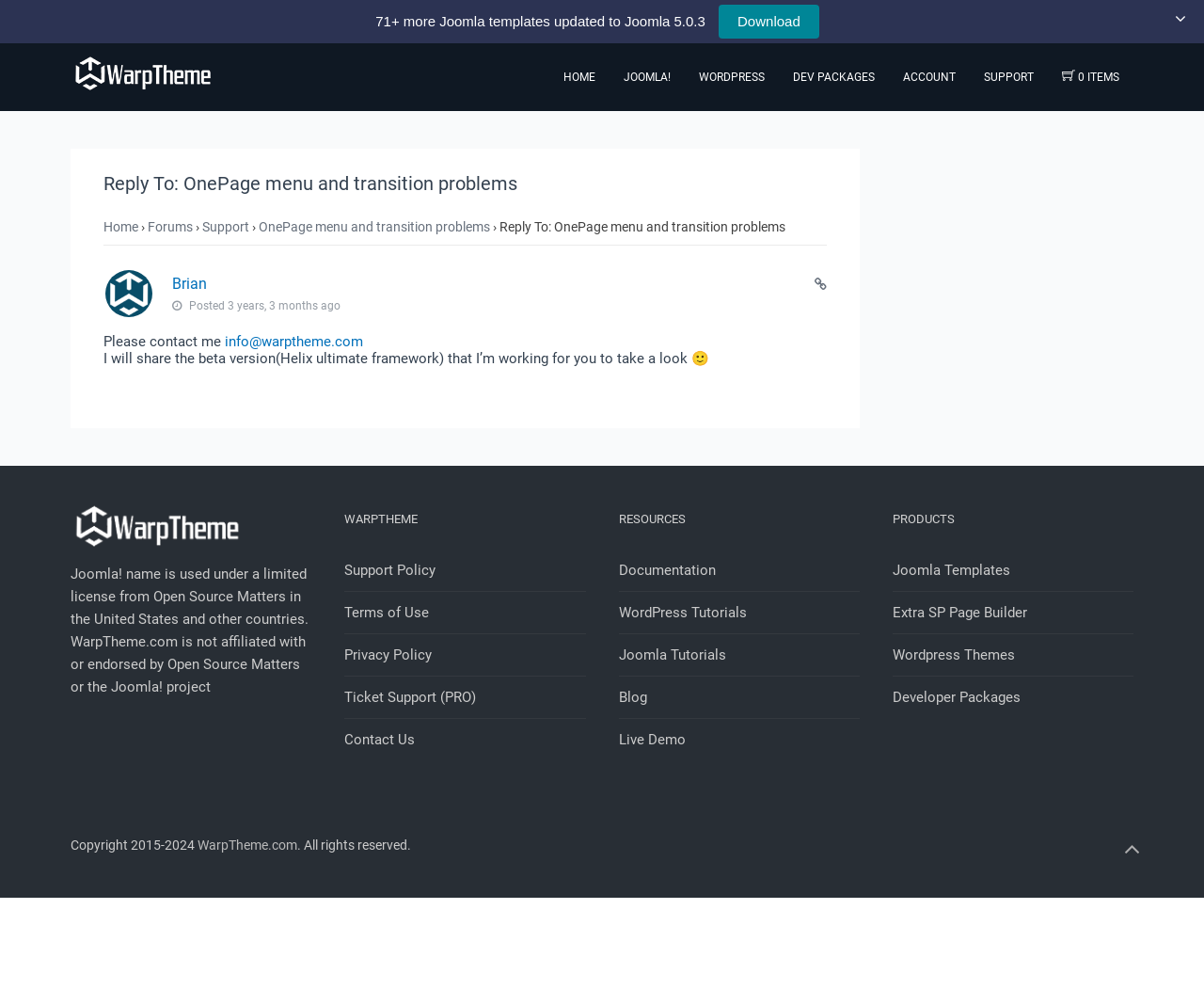Please indicate the bounding box coordinates of the element's region to be clicked to achieve the instruction: "Contact via email". Provide the coordinates as four float numbers between 0 and 1, i.e., [left, top, right, bottom].

[0.187, 0.331, 0.302, 0.348]